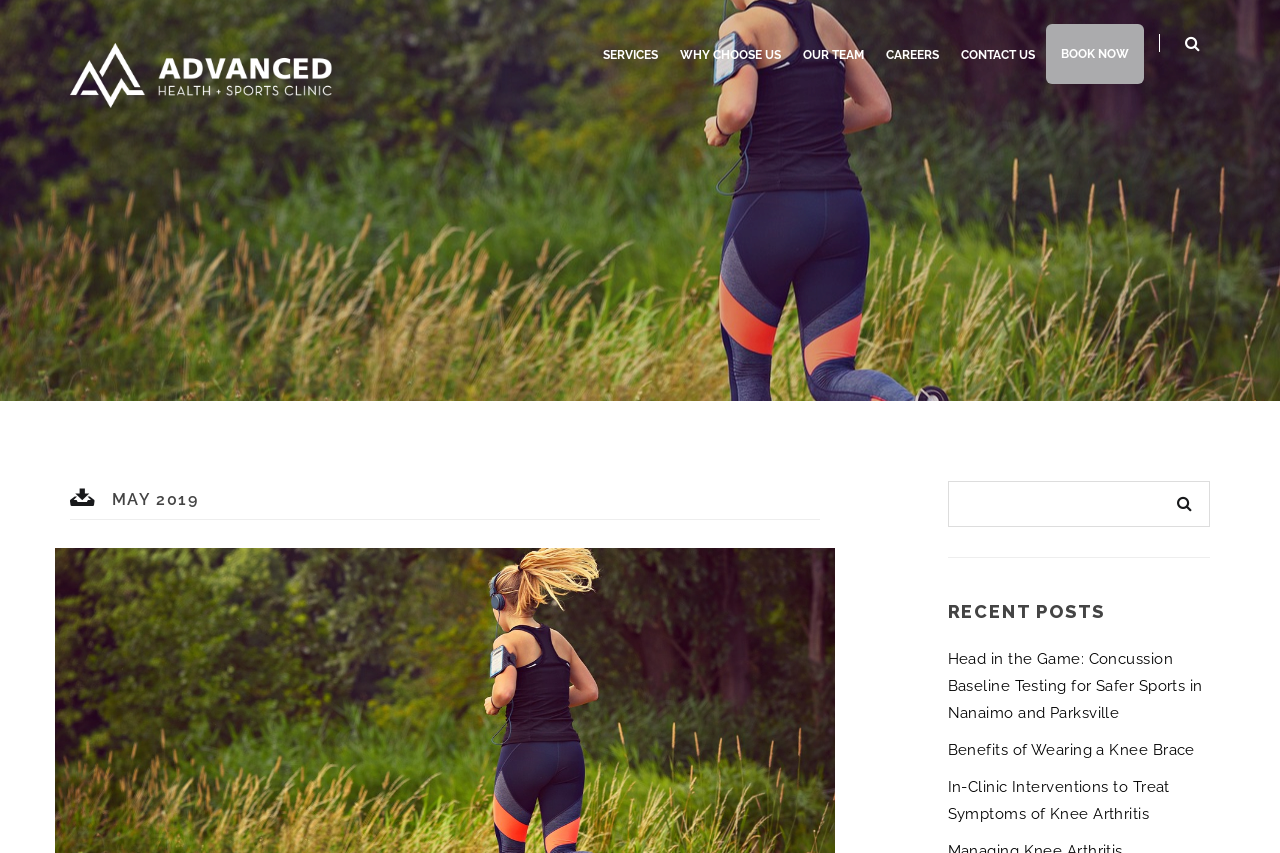Based on the image, provide a detailed response to the question:
What is the purpose of the search bar?

The search bar is likely intended to allow users to search for specific content within the website. This can be inferred from the presence of a search bar and a 'Search' button, which are common design elements used for searching websites.